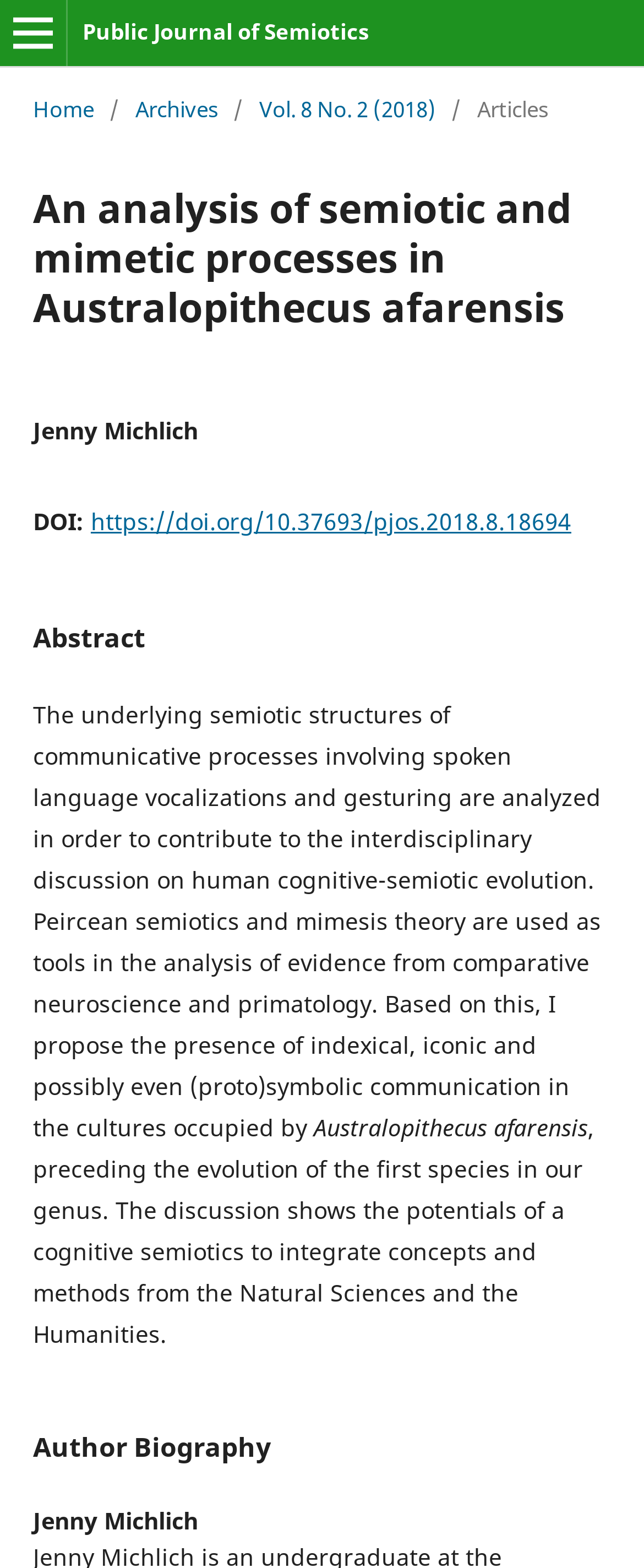Please analyze the image and provide a thorough answer to the question:
What is the title of the article?

I found the title of the article by looking at the heading that says 'An analysis of semiotic and mimetic processes in Australopithecus afarensis', which is the main heading of the page.